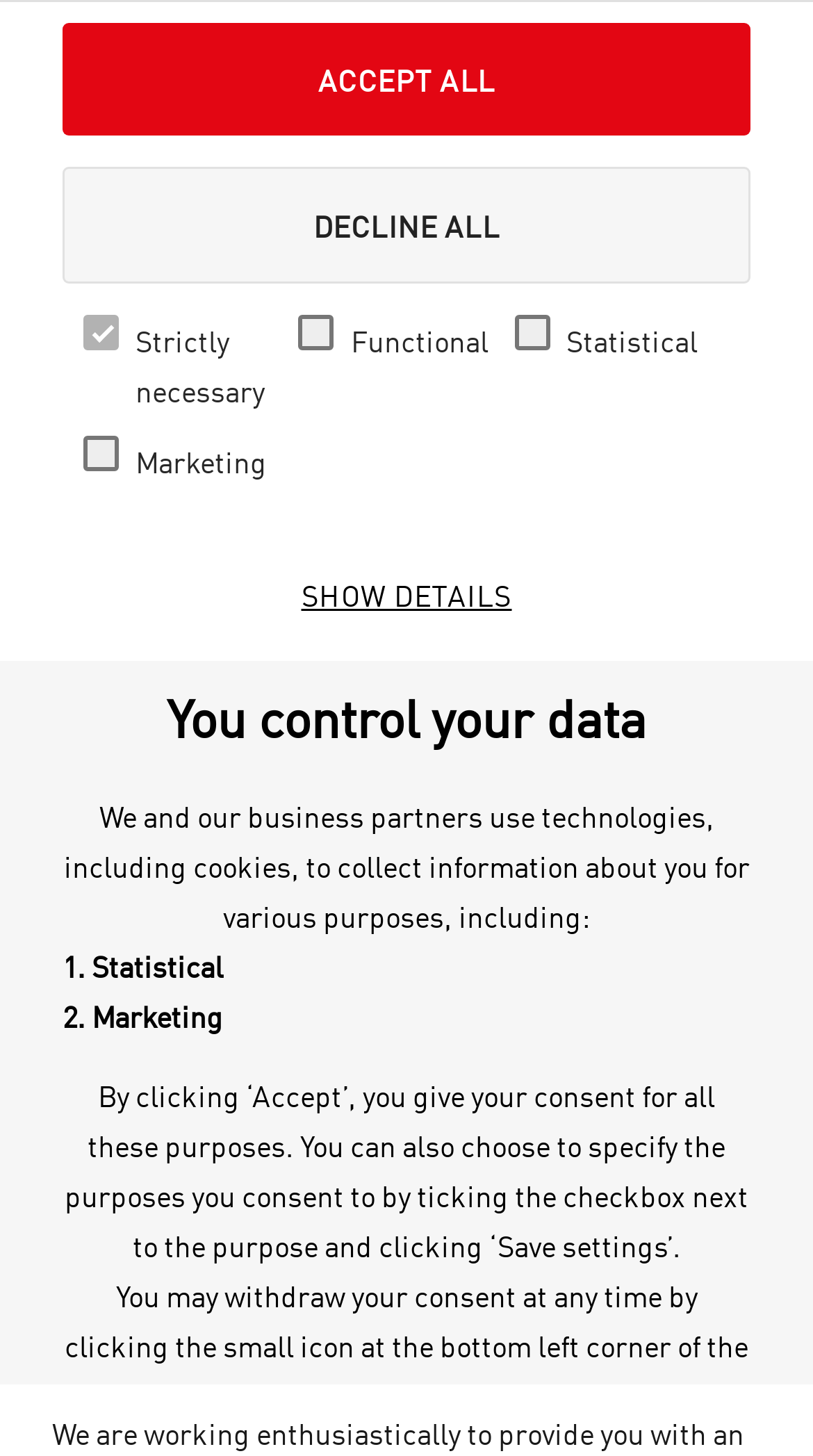Determine the bounding box for the UI element described here: "aria-label="Home" title="Home"".

[0.038, 0.706, 0.082, 0.73]